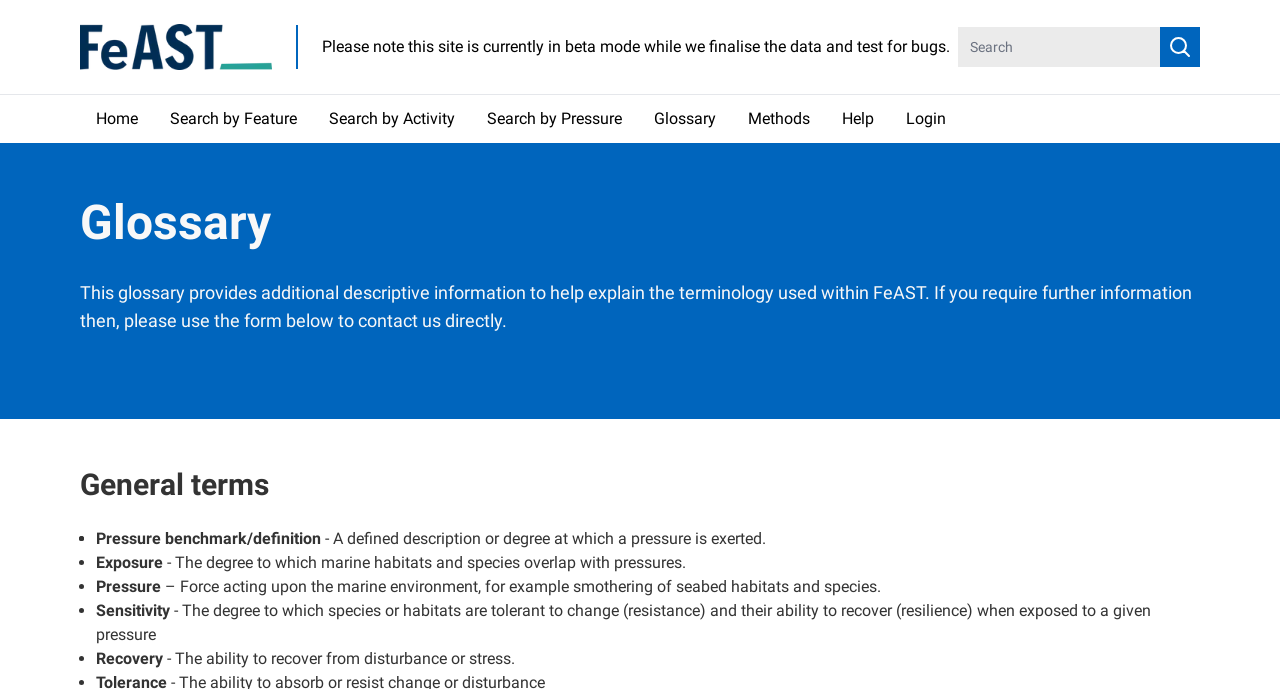Identify the bounding box coordinates for the region of the element that should be clicked to carry out the instruction: "Read the article about supply chain US". The bounding box coordinates should be four float numbers between 0 and 1, i.e., [left, top, right, bottom].

None